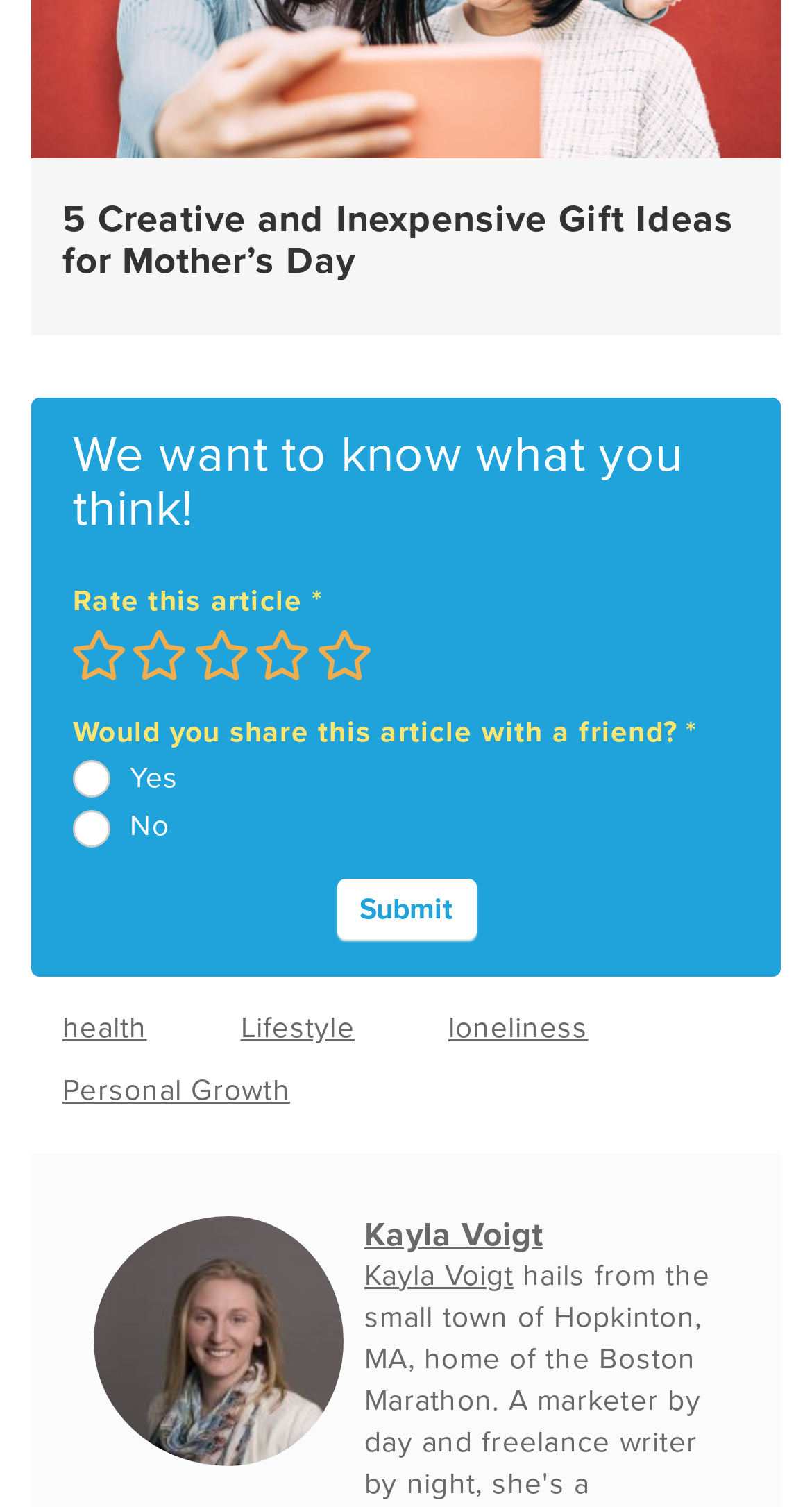Identify the bounding box coordinates of the region that should be clicked to execute the following instruction: "Click on the link to read about health".

[0.038, 0.662, 0.219, 0.703]